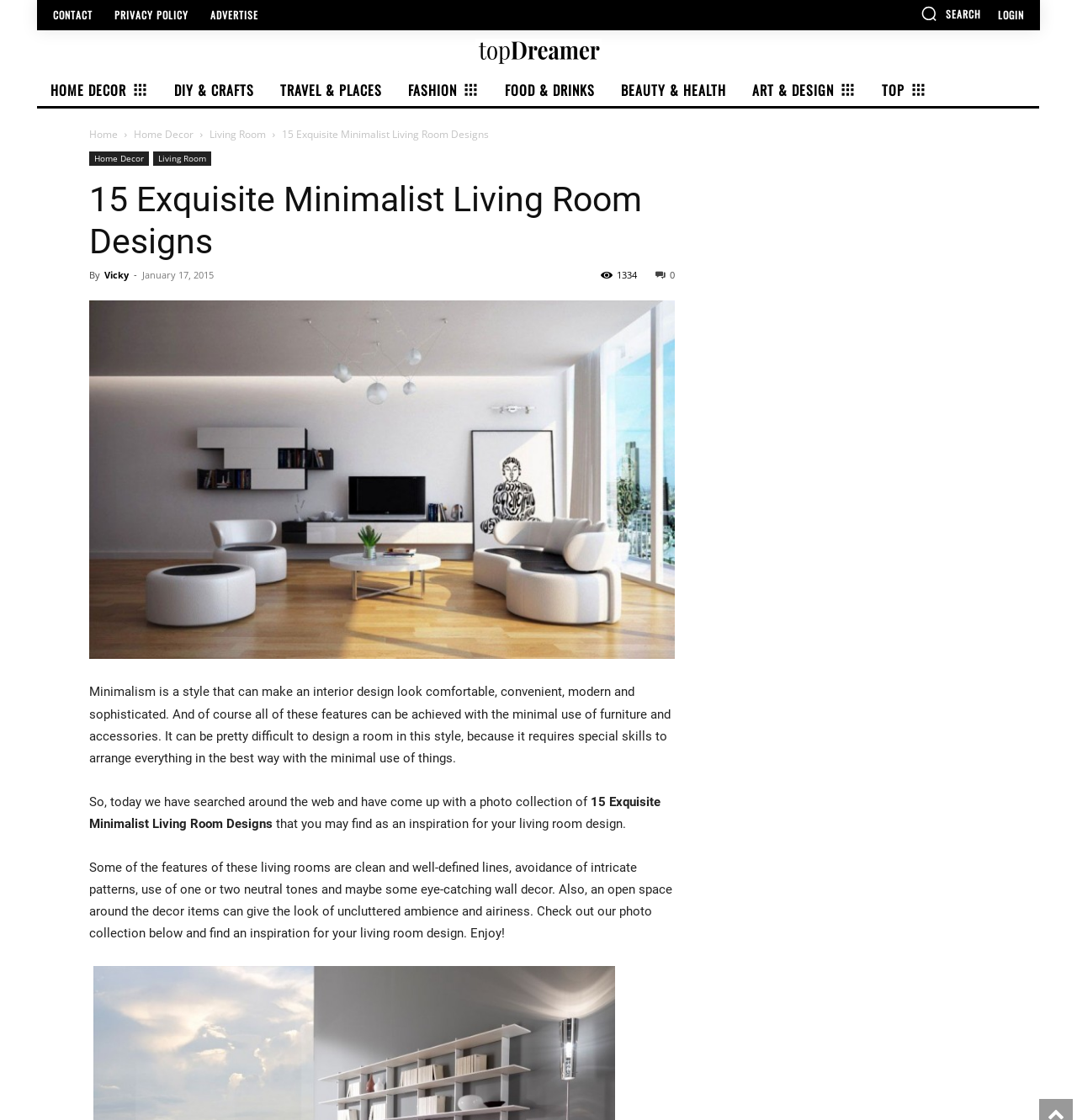Provide the bounding box coordinates, formatted as (top-left x, top-left y, bottom-right x, bottom-right y), with all values being floating point numbers between 0 and 1. Identify the bounding box of the UI element that matches the description: Search

[0.855, 0.005, 0.911, 0.02]